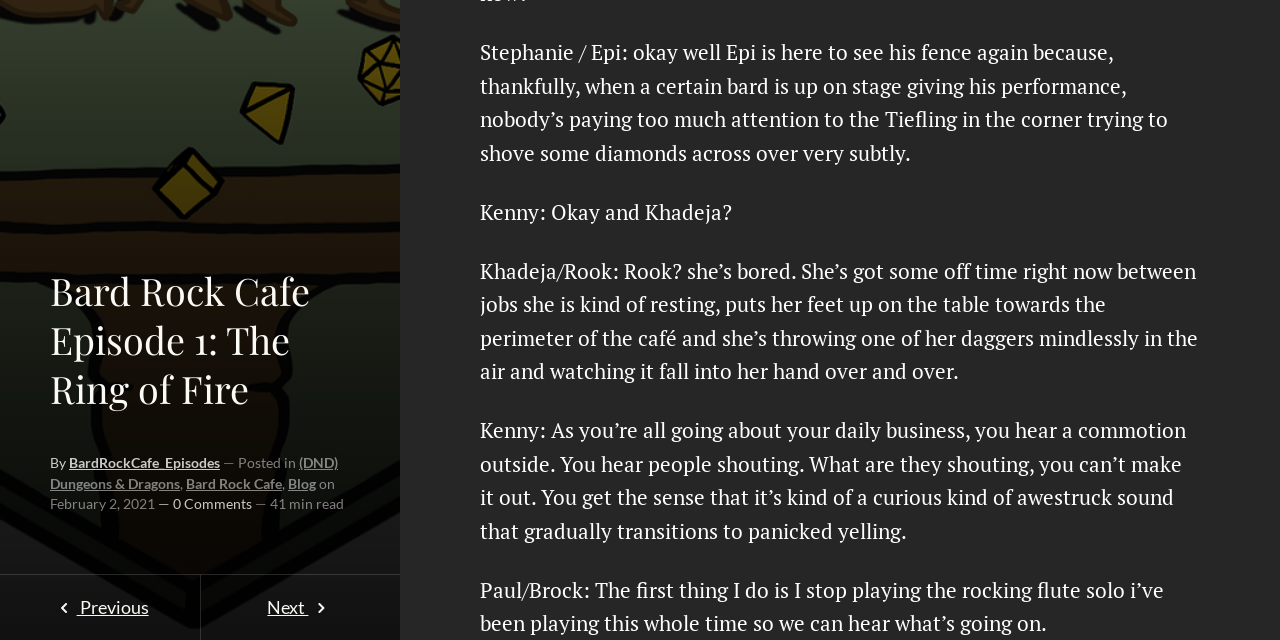Using the description "BardRockCafe_Episodes", predict the bounding box of the relevant HTML element.

[0.054, 0.71, 0.172, 0.736]